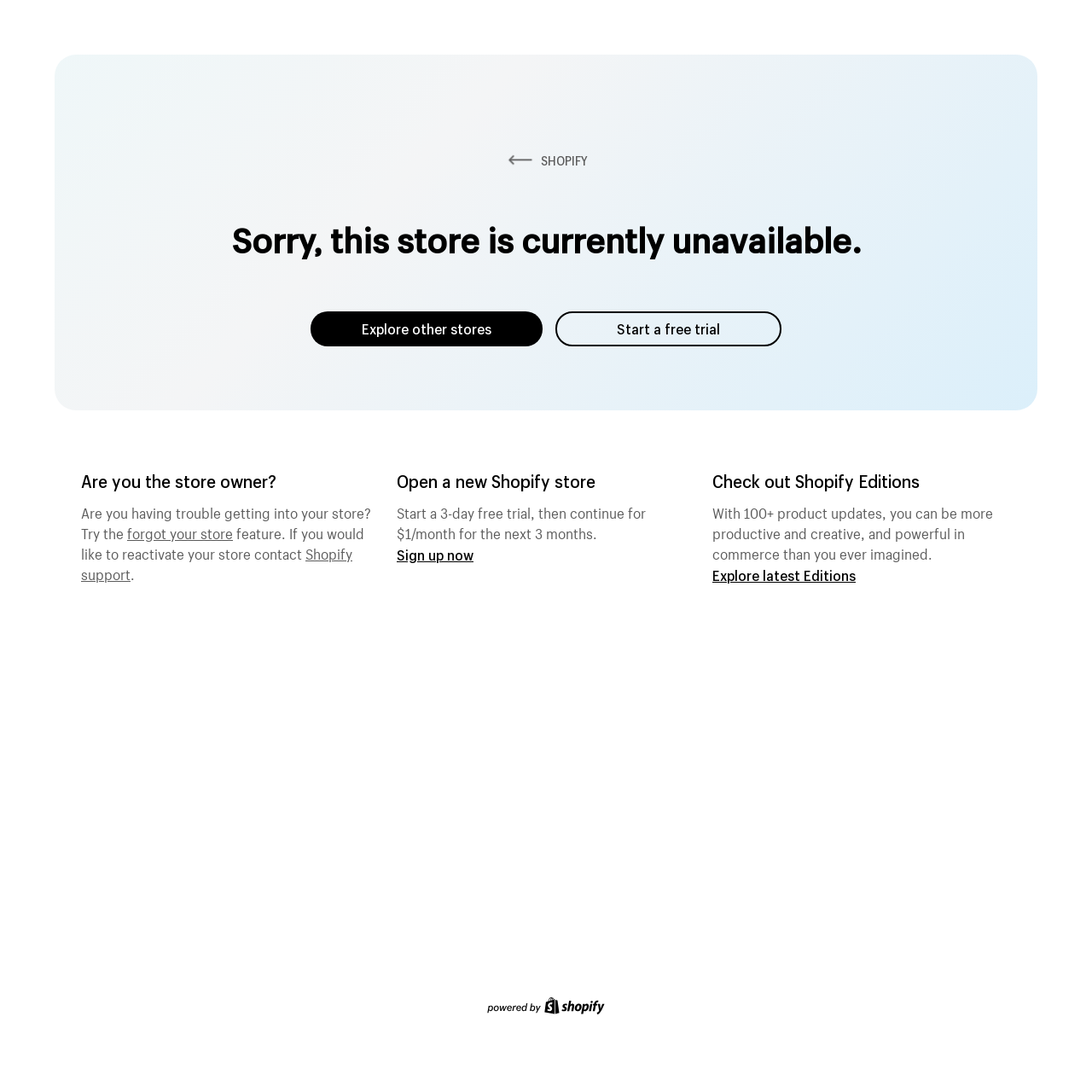Please reply with a single word or brief phrase to the question: 
What is the alternative for the store owner?

contact Shopify support